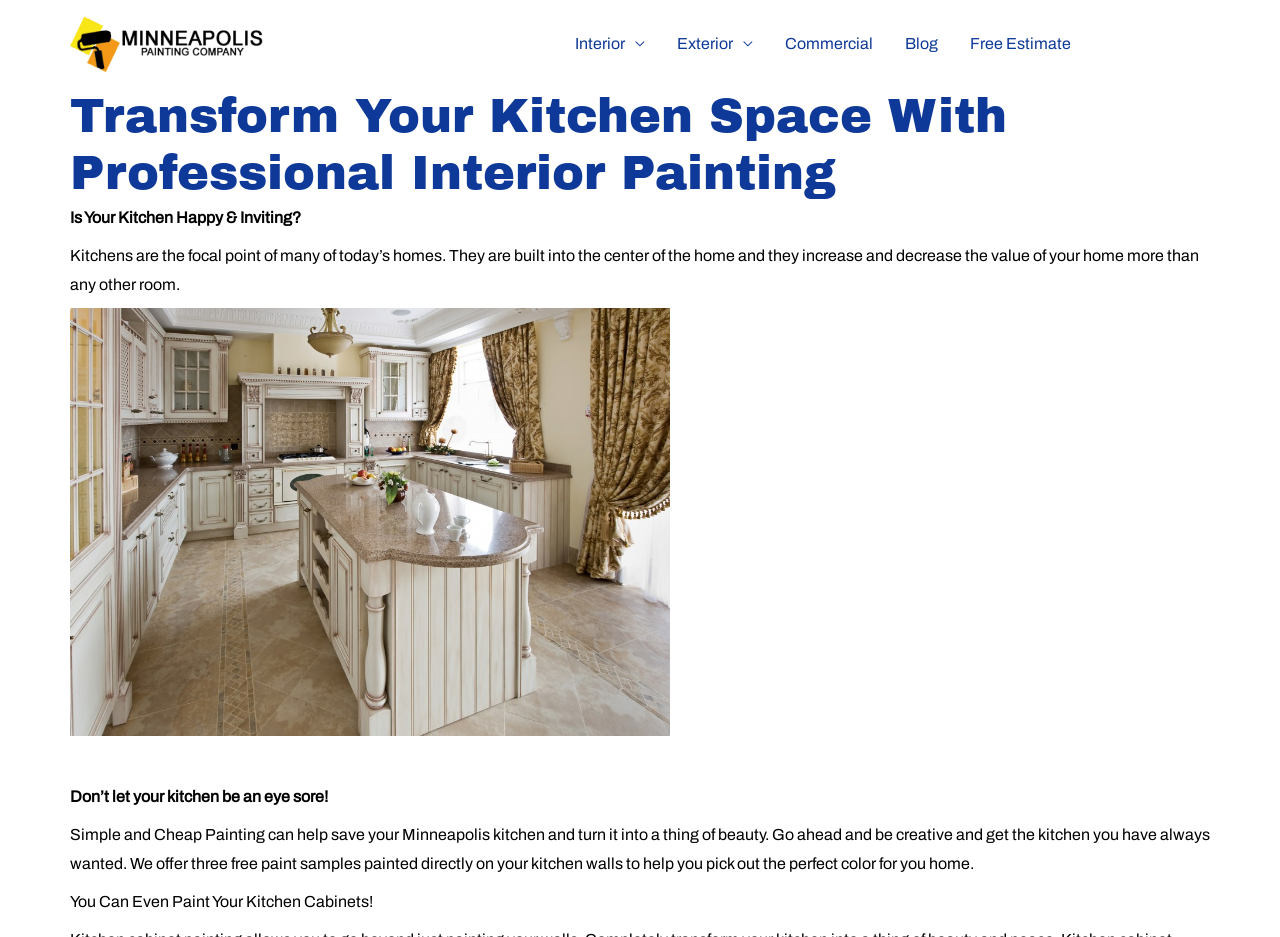What can be painted in a kitchen?
Please provide a comprehensive answer based on the information in the image.

I found the answer by reading the static text element with the bounding box coordinates [0.055, 0.953, 0.291, 0.971], which mentions that 'You Can Even Paint Your Kitchen Cabinets!'.